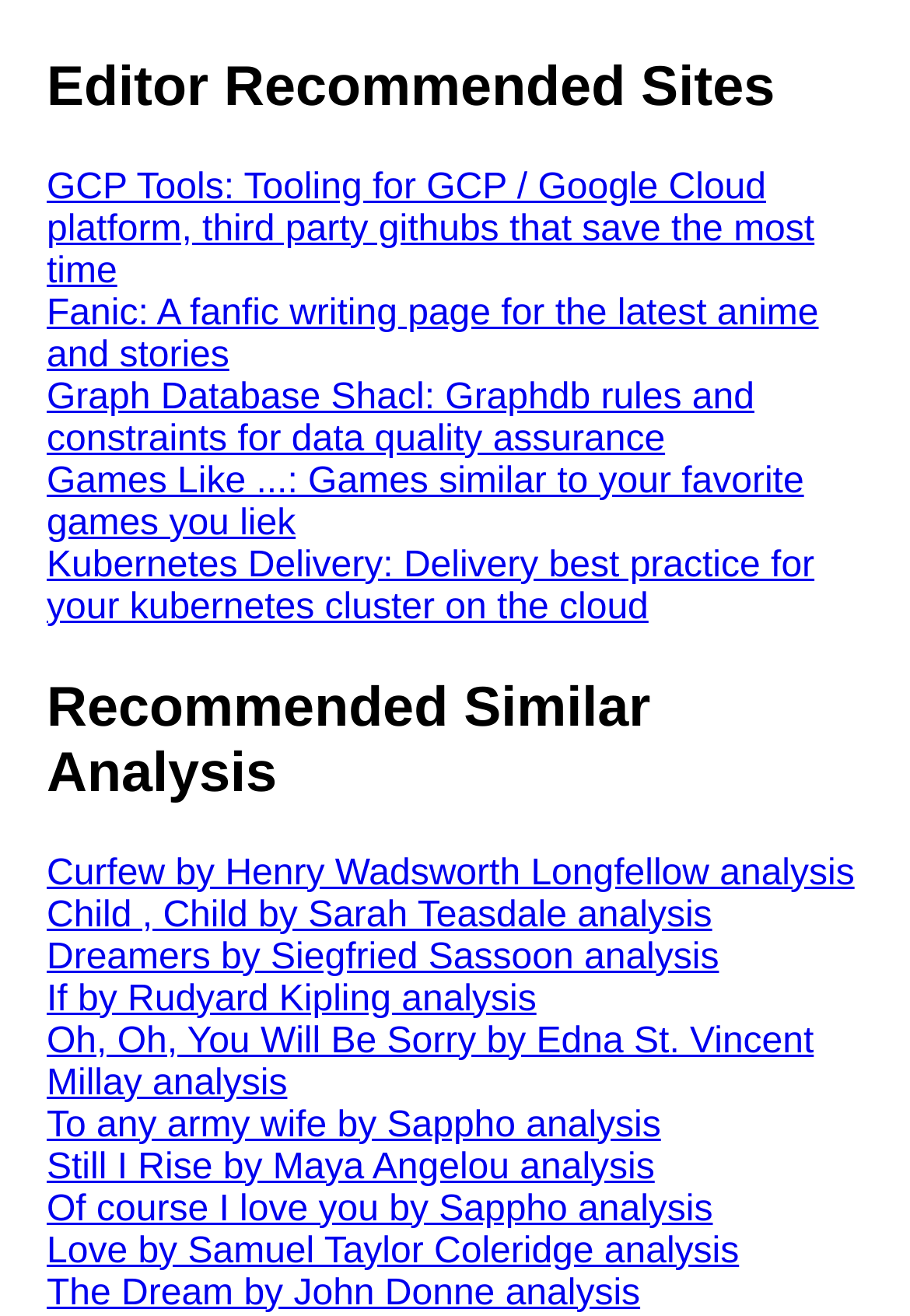Provide the bounding box coordinates in the format (top-left x, top-left y, bottom-right x, bottom-right y). All values are floating point numbers between 0 and 1. Determine the bounding box coordinate of the UI element described as: If by Rudyard Kipling analysis

[0.051, 0.744, 0.589, 0.774]